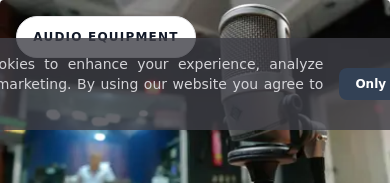Answer the following query with a single word or phrase:
What is the purpose of the overlay text?

User experience awareness